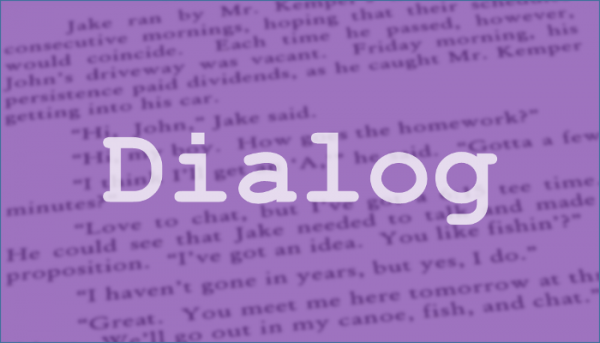Illustrate the image with a detailed caption.

The image showcases the word "Dialog" prominently displayed against a soft purple background, conveying a sense of creativity and communication. Accompanying this text are snippets of dialogue, hinting at a narrative involving characters named Jake and John. The blurred text suggests a scene where Jake interacts with John, with themes of friendship and shared activities, such as fishing. This imagery effectively embodies the essence of storytelling and the importance of dialogue in building connection and understanding between characters. It serves as a visual representation for the concept of storytelling, particularly in the context of business and personal interactions, as discussed in the accompanying article titled "The Best Communicators Have Imaginary Friends."